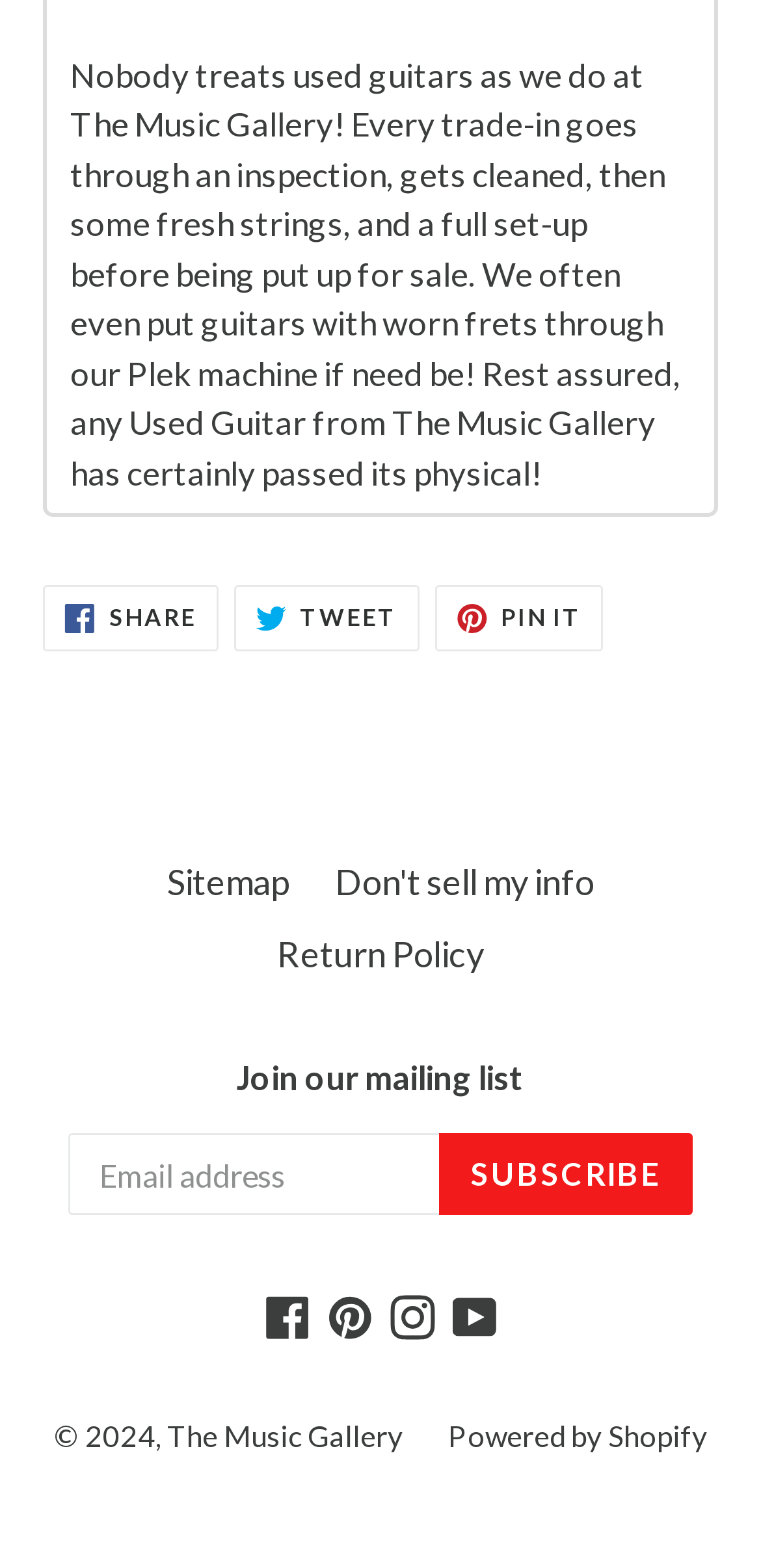Find and indicate the bounding box coordinates of the region you should select to follow the given instruction: "View IDRIS OMOTOSO's page".

None